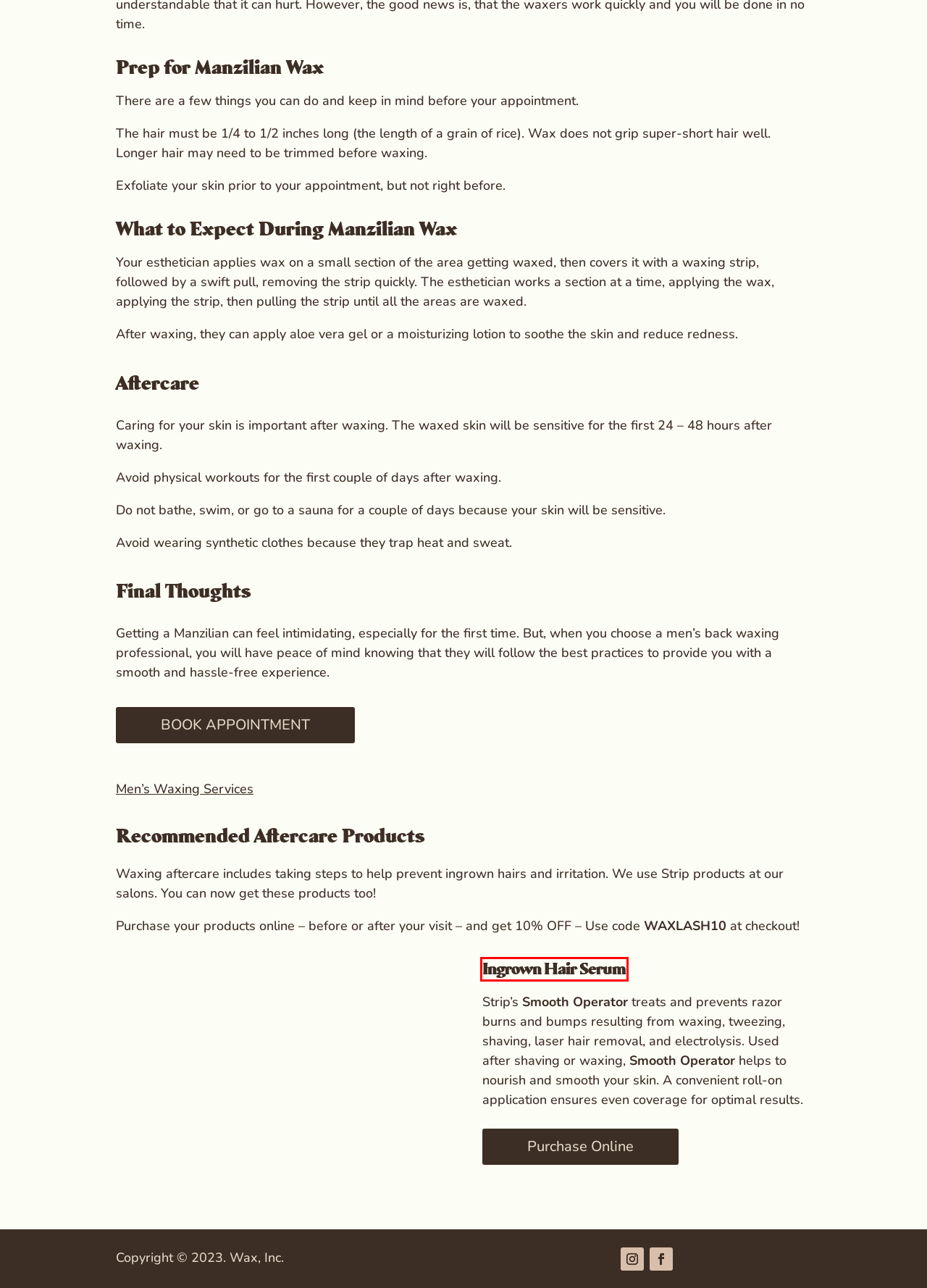A screenshot of a webpage is given, featuring a red bounding box around a UI element. Please choose the webpage description that best aligns with the new webpage after clicking the element in the bounding box. These are the descriptions:
A. Wax & Lash Denver Locations - at Colfax & Berkeley
B. FAQ - Wax & Lash Denver
C. Men's Waxing - Wax & Lash Denver
D. Ingrown Hair Serum - Smooth Operator - Roll on & Pads
 – Just The Strip
E. The team: Estheticians & Front Desk Rock Stars at Wax & Lash Denver
F. Locations
G. About Wax & Lash Salon in Denver
H. Services - Wax & Lash Denver

D